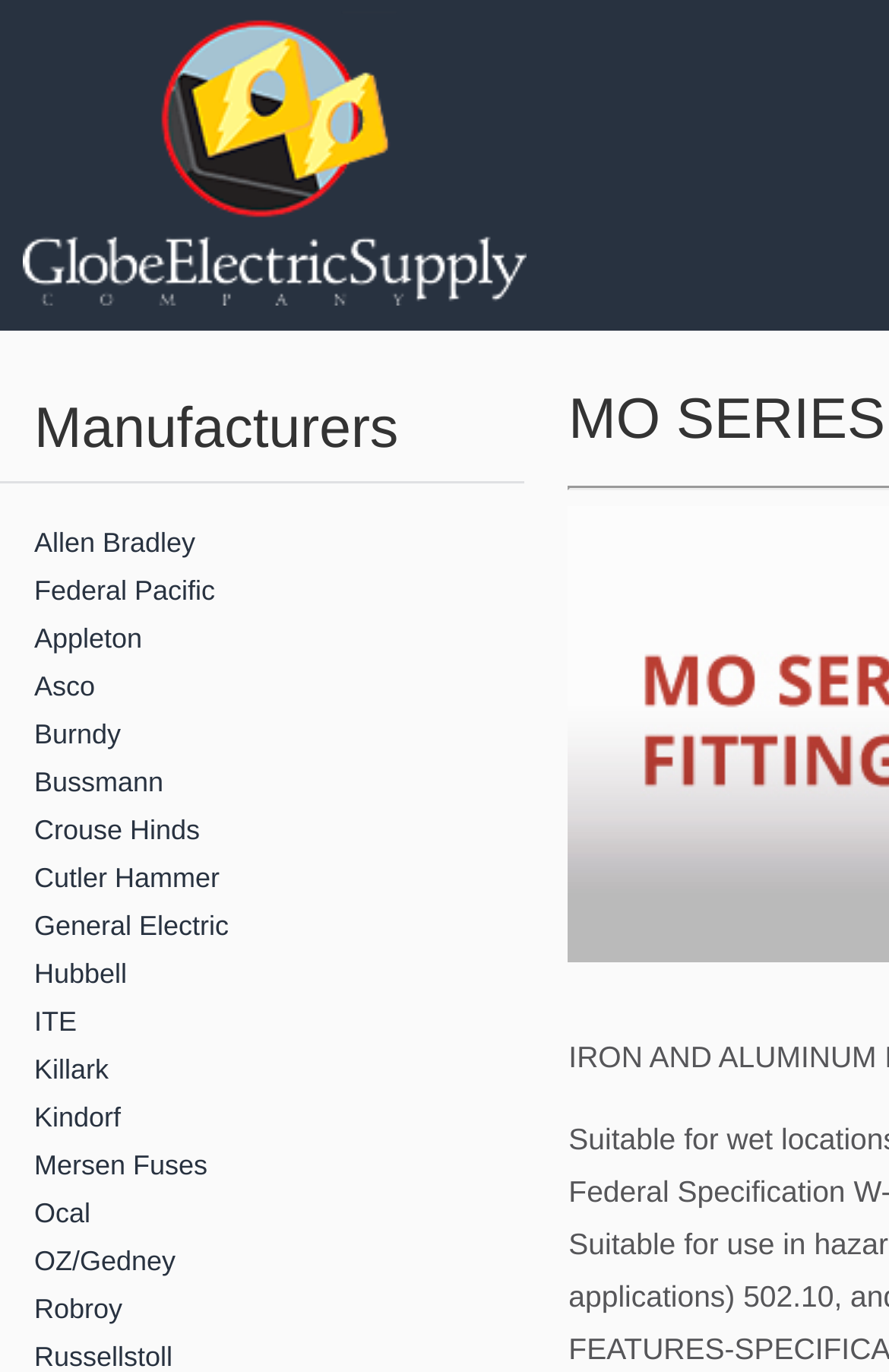Your task is to extract the text of the main heading from the webpage.

MO SERIES • FITTINGS